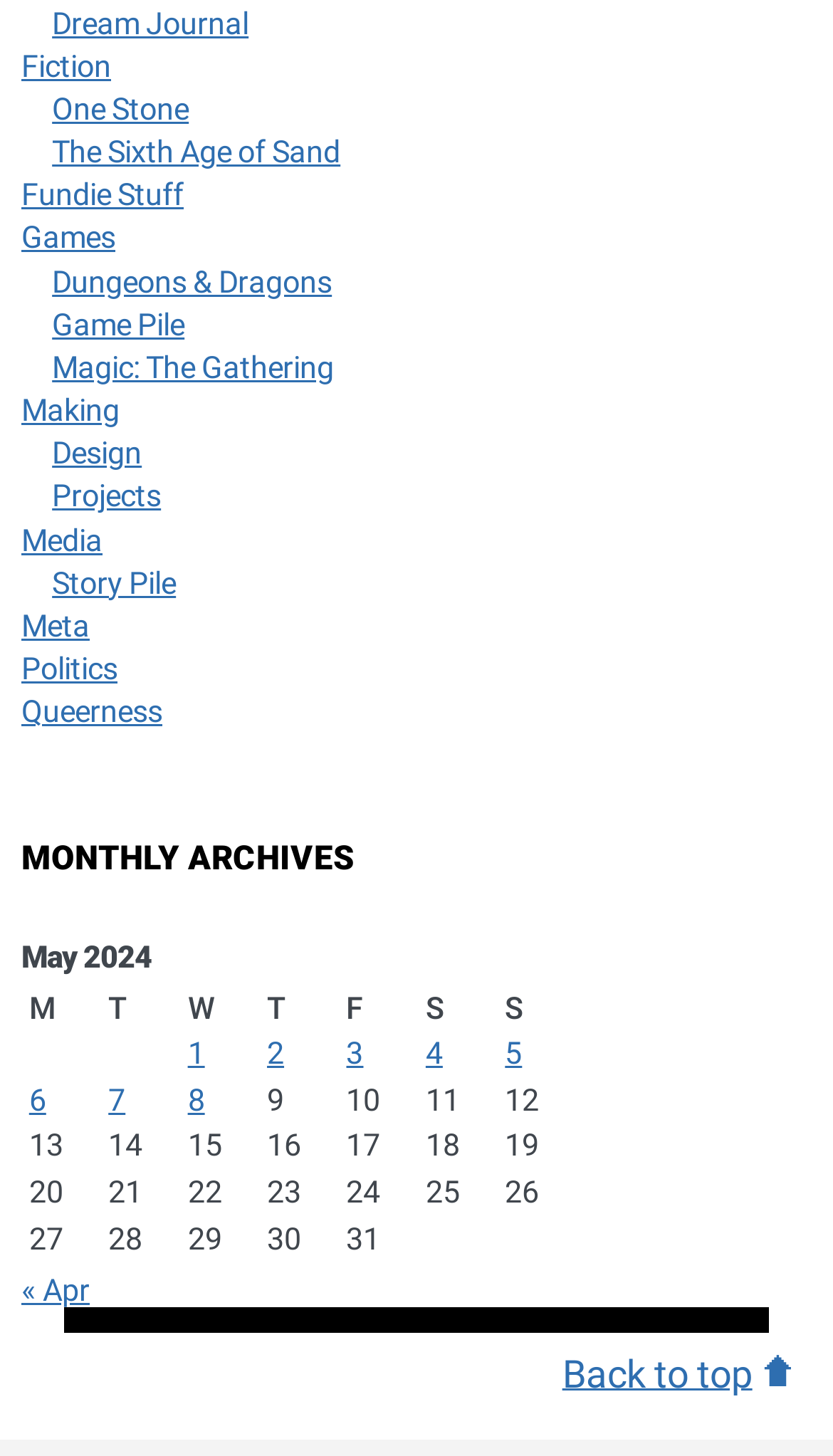Analyze the image and give a detailed response to the question:
What is the name of the first link?

The first link on the webpage is 'Dream Journal', which can be found at the top left corner of the page.